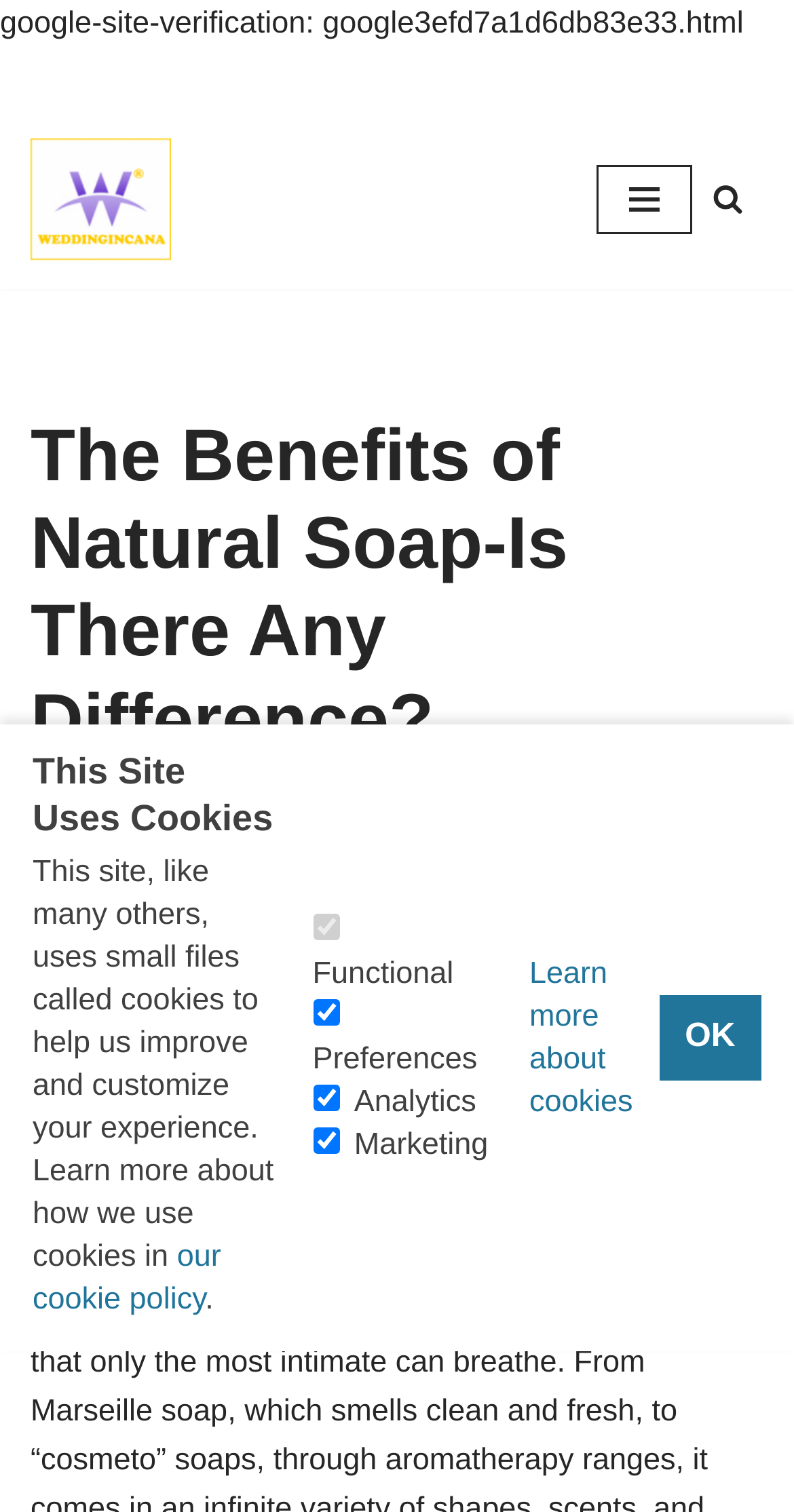What is the purpose of the cookies on this site?
Using the visual information, answer the question in a single word or phrase.

To improve and customize experience